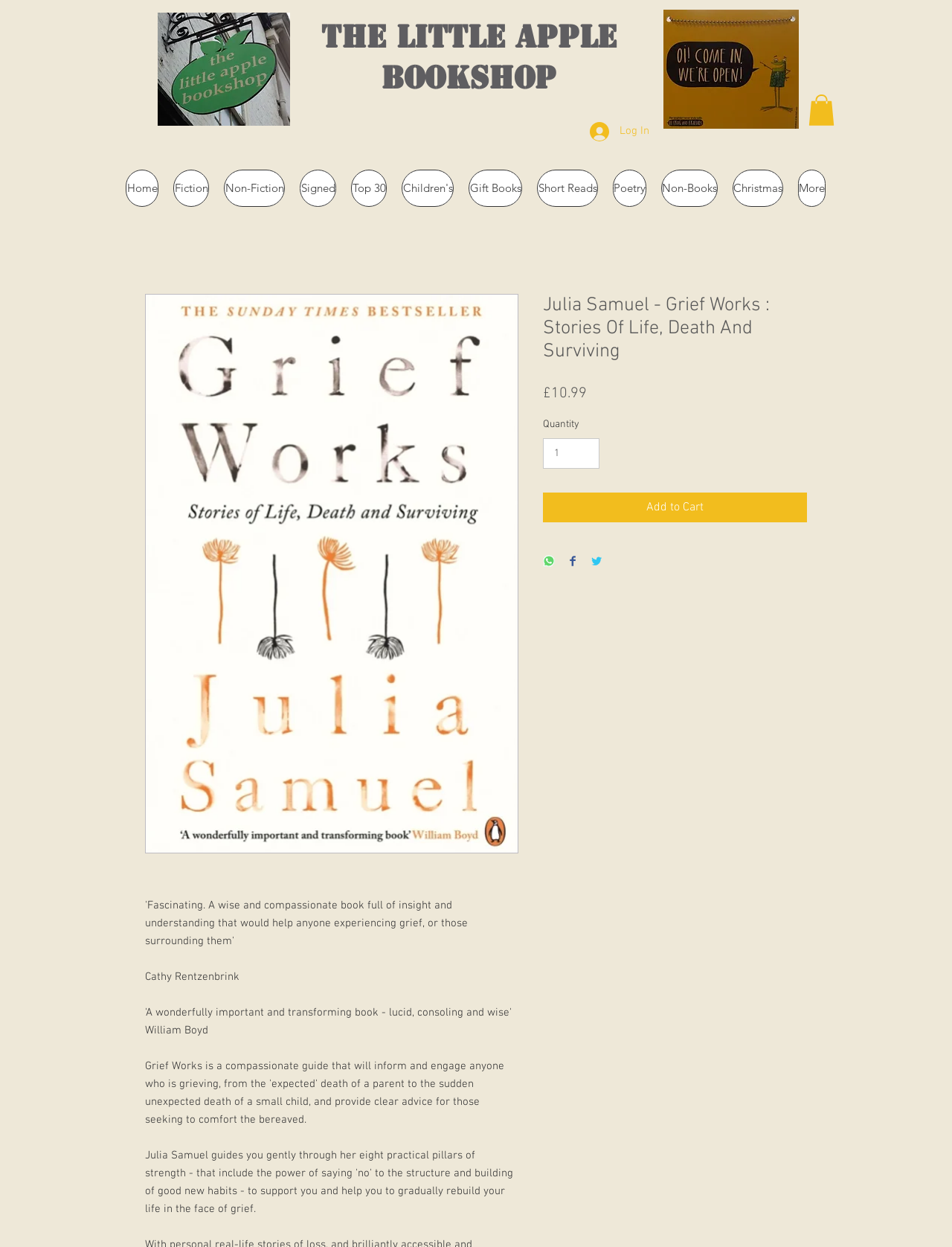Can you find the bounding box coordinates for the UI element given this description: "Top 30"? Provide the coordinates as four float numbers between 0 and 1: [left, top, right, bottom].

[0.369, 0.136, 0.406, 0.166]